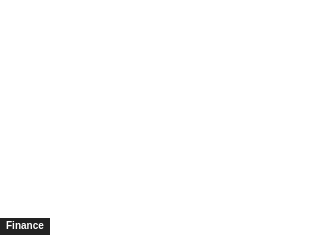Explain what the image portrays in a detailed manner.

The image features a link titled "Instant Money," set against a simple white background. This link is part of a broader financial context, likely encouraging readers to explore options for quick cash solutions. It suggests resources or services that can aid individuals in obtaining money swiftly, possibly through loans or financial advice. Additionally, the category label “Finance” prominently displayed indicates that the content pertains to financial matters, making it relevant for those seeking immediate financial assistance within the context of budgeting and financial planning.